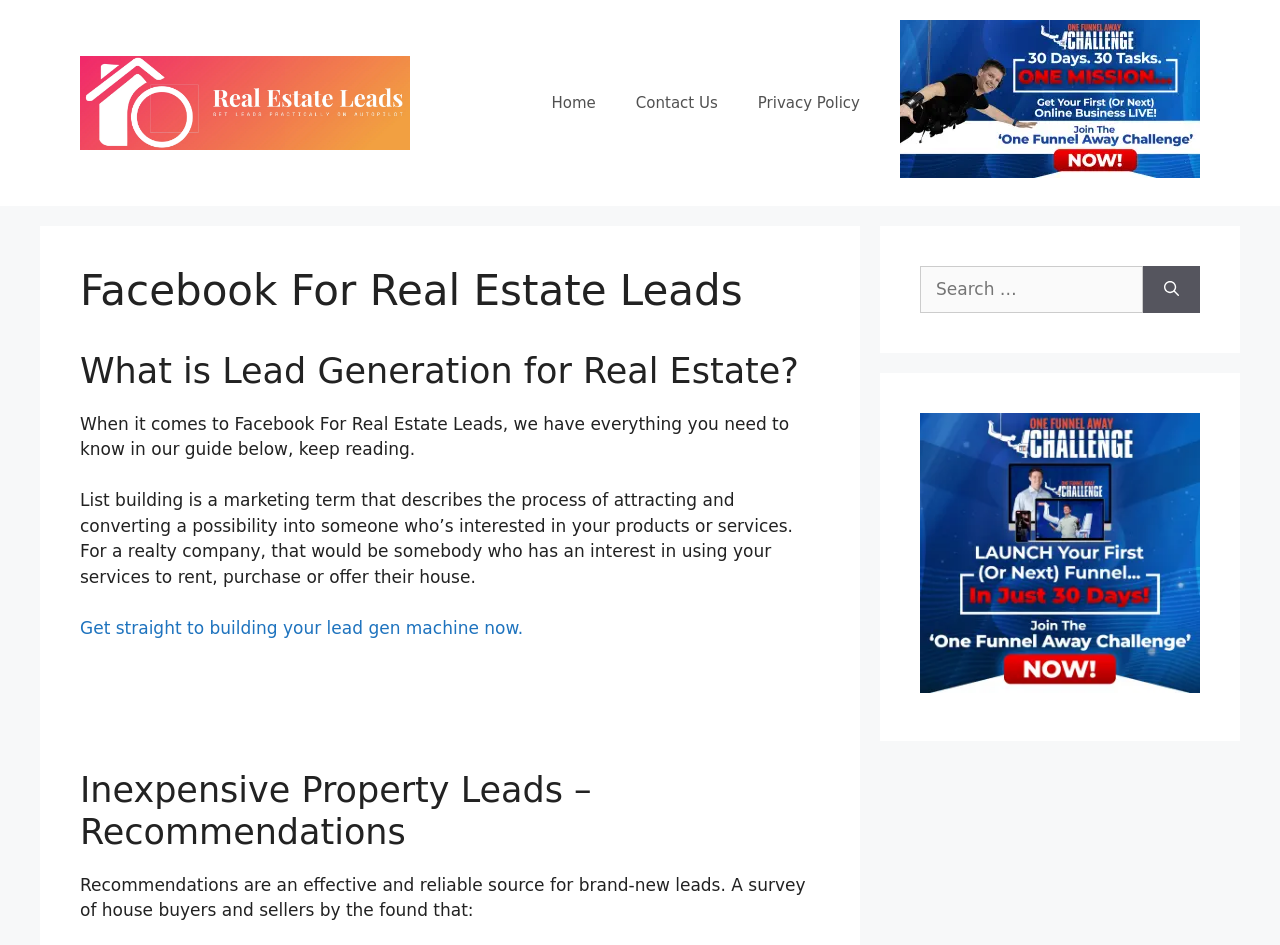What can be done to start building a lead gen machine? Based on the image, give a response in one word or a short phrase.

Get straight to building